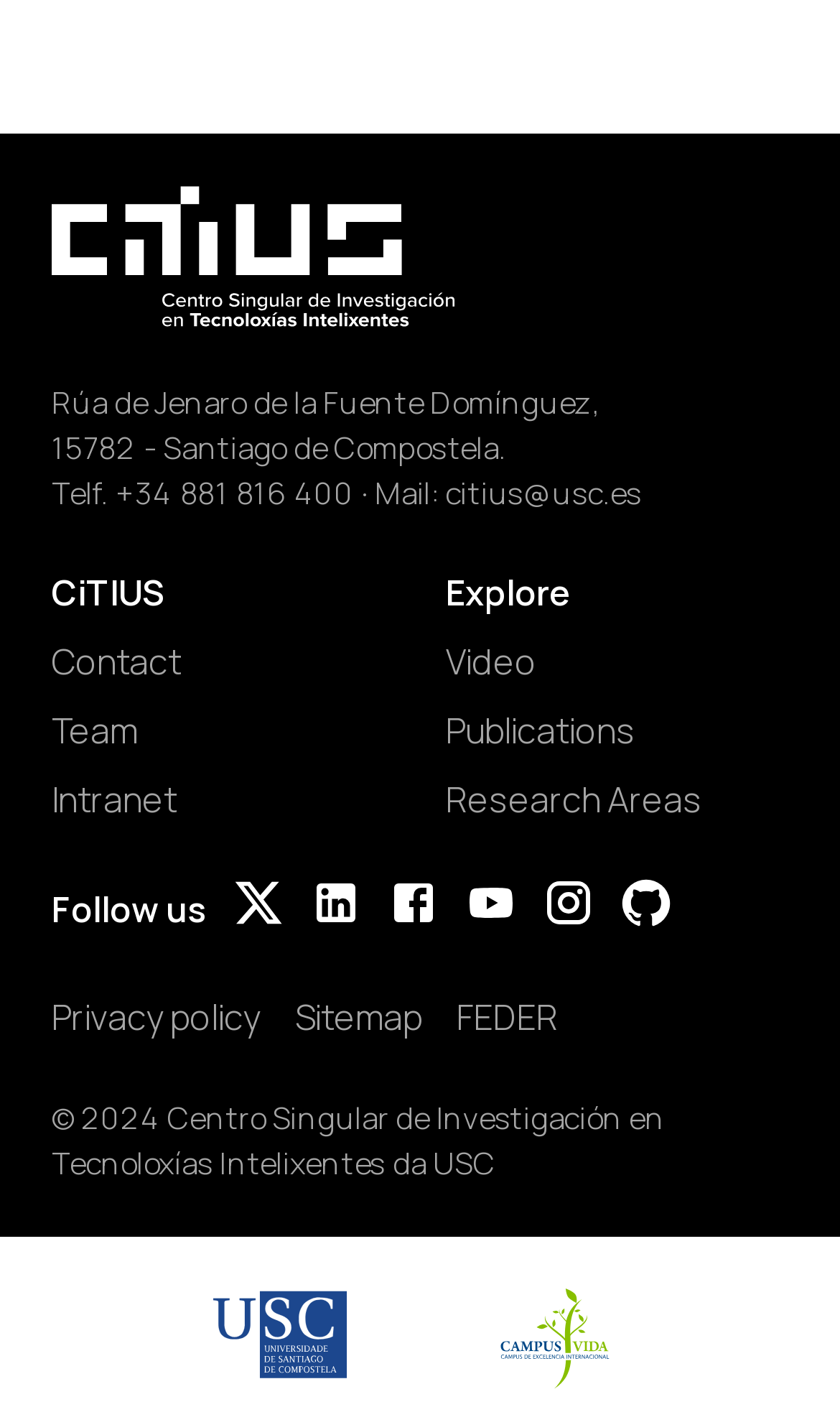Provide the bounding box coordinates for the UI element described in this sentence: "+34 881 816 400". The coordinates should be four float values between 0 and 1, i.e., [left, top, right, bottom].

[0.137, 0.335, 0.421, 0.364]